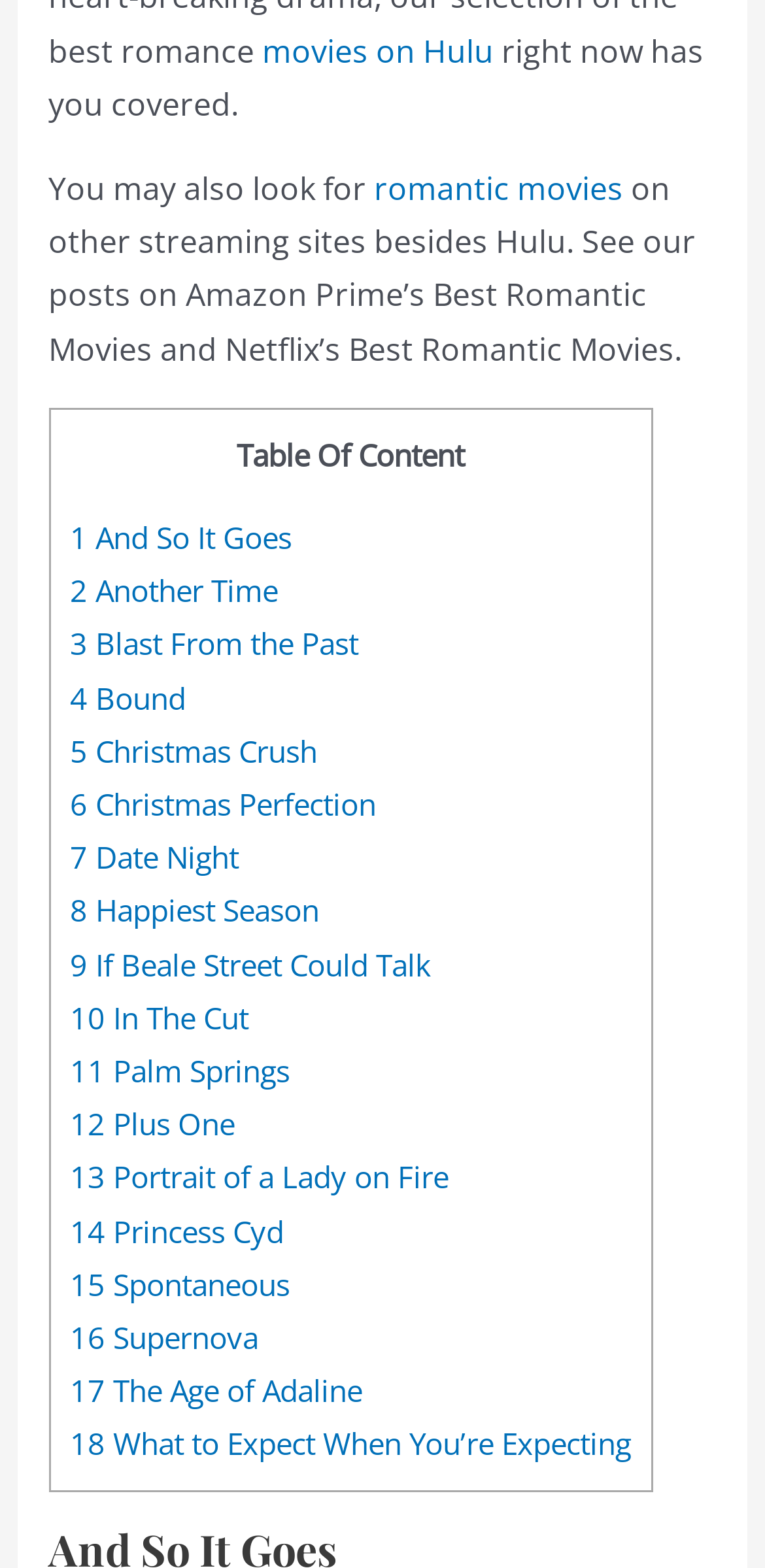Using the description "15 Spontaneous", locate and provide the bounding box of the UI element.

[0.091, 0.806, 0.379, 0.831]